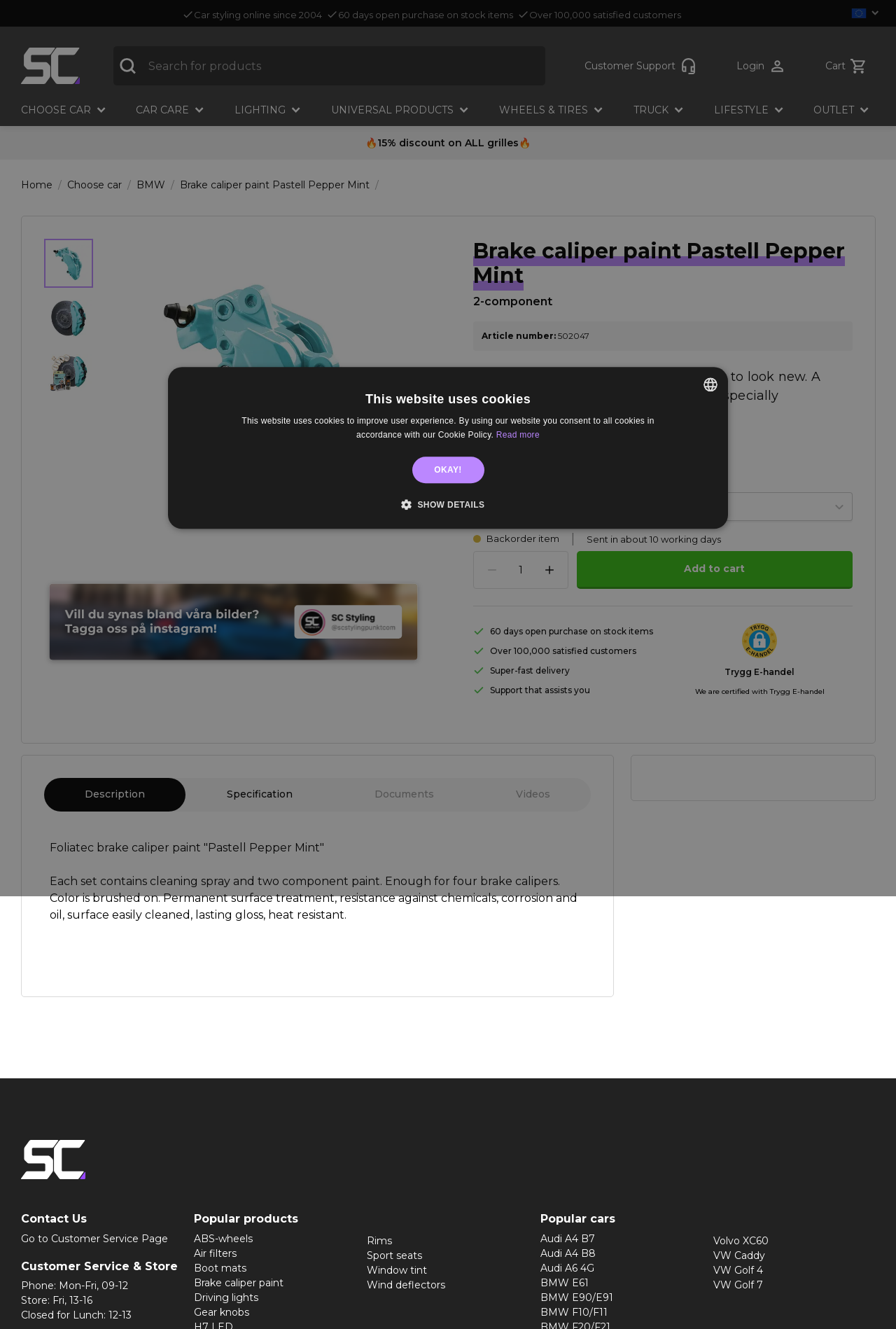How many brake calipers can be painted with one set?
Please answer the question with a detailed and comprehensive explanation.

The answer can be found in the static text 'Enough for four brake calipers' which is located in the product description, indicating that one set of brake caliper paint can be used to paint four brake calipers.